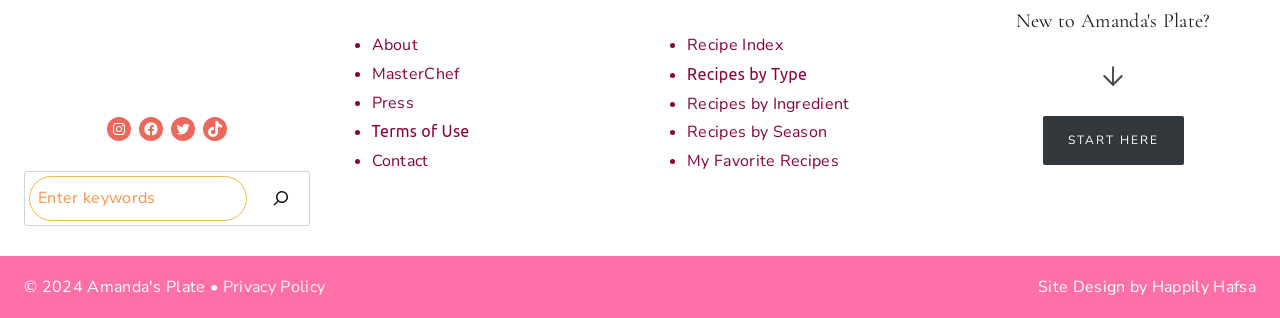Please determine the bounding box coordinates of the area that needs to be clicked to complete this task: 'Explore Recipes by Ingredient'. The coordinates must be four float numbers between 0 and 1, formatted as [left, top, right, bottom].

[0.537, 0.291, 0.664, 0.36]